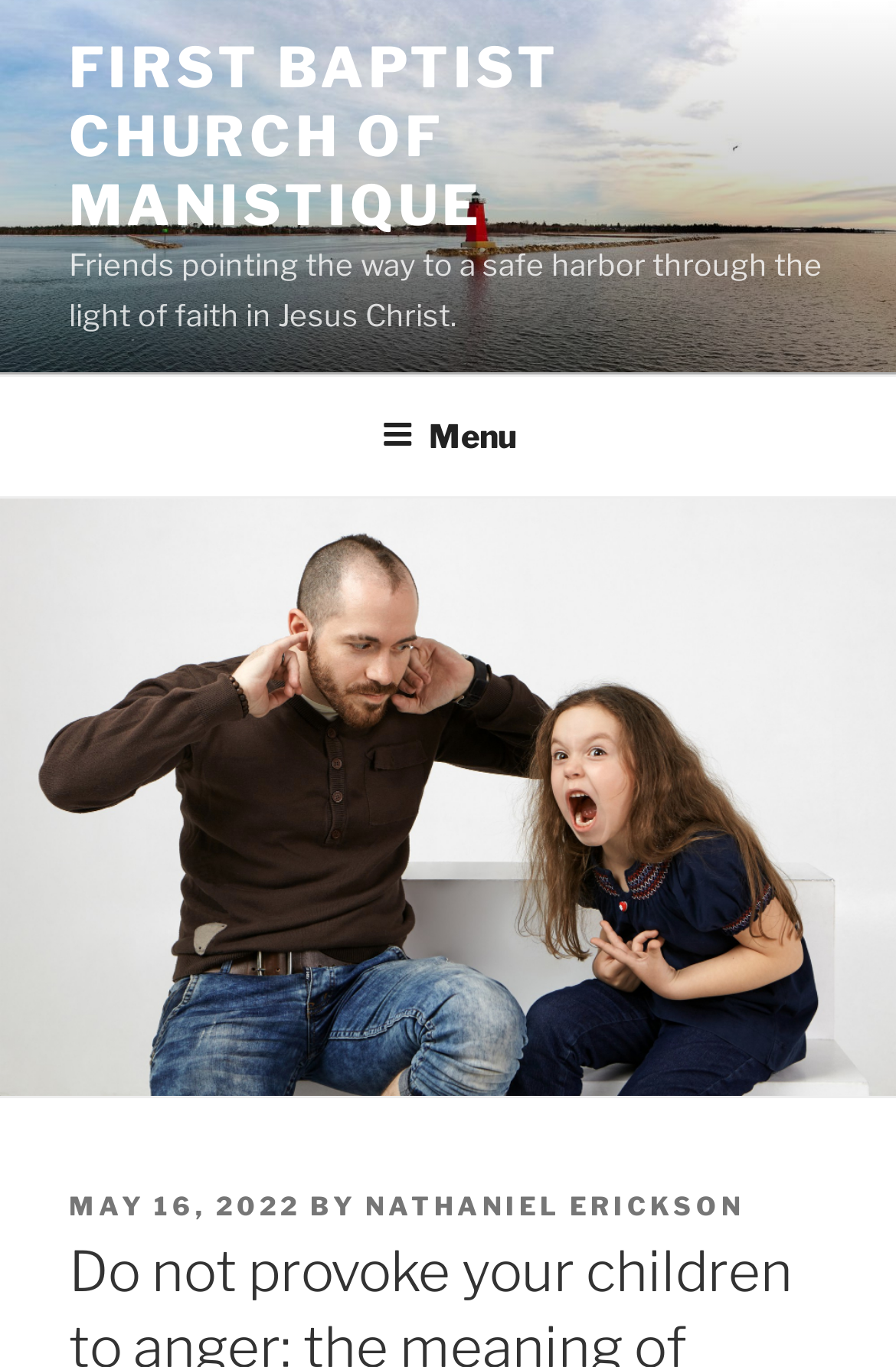What is the topic of the post?
Using the details shown in the screenshot, provide a comprehensive answer to the question.

I inferred the topic of the post by looking at the title of the webpage, which mentions 'Ephesians 6.4, part 1', indicating that the post is about the Bible verse Ephesians 6.4.